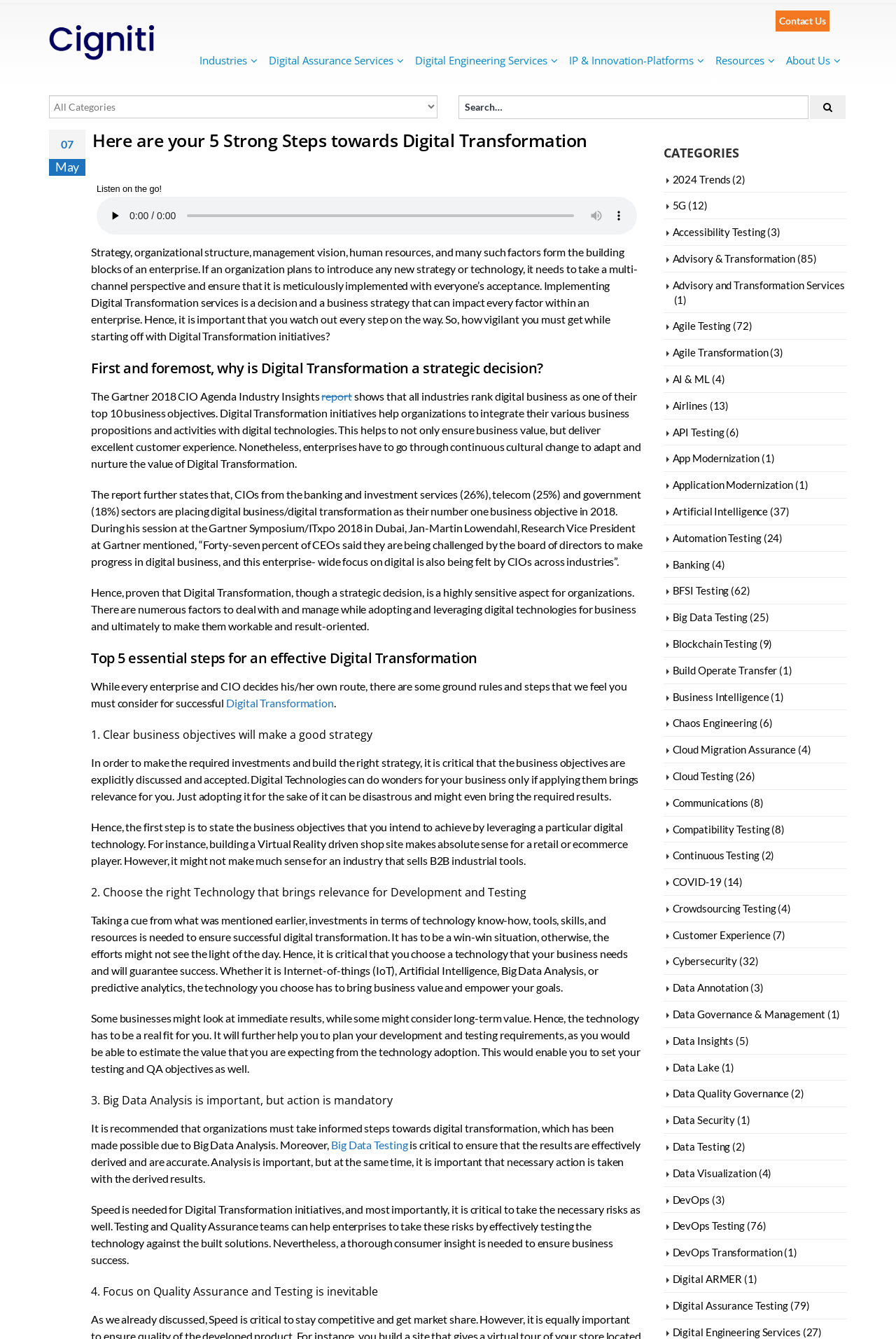Please identify the bounding box coordinates of the element that needs to be clicked to perform the following instruction: "Click on the 'Blog by Cigniti Technologies' link".

[0.055, 0.019, 0.172, 0.045]